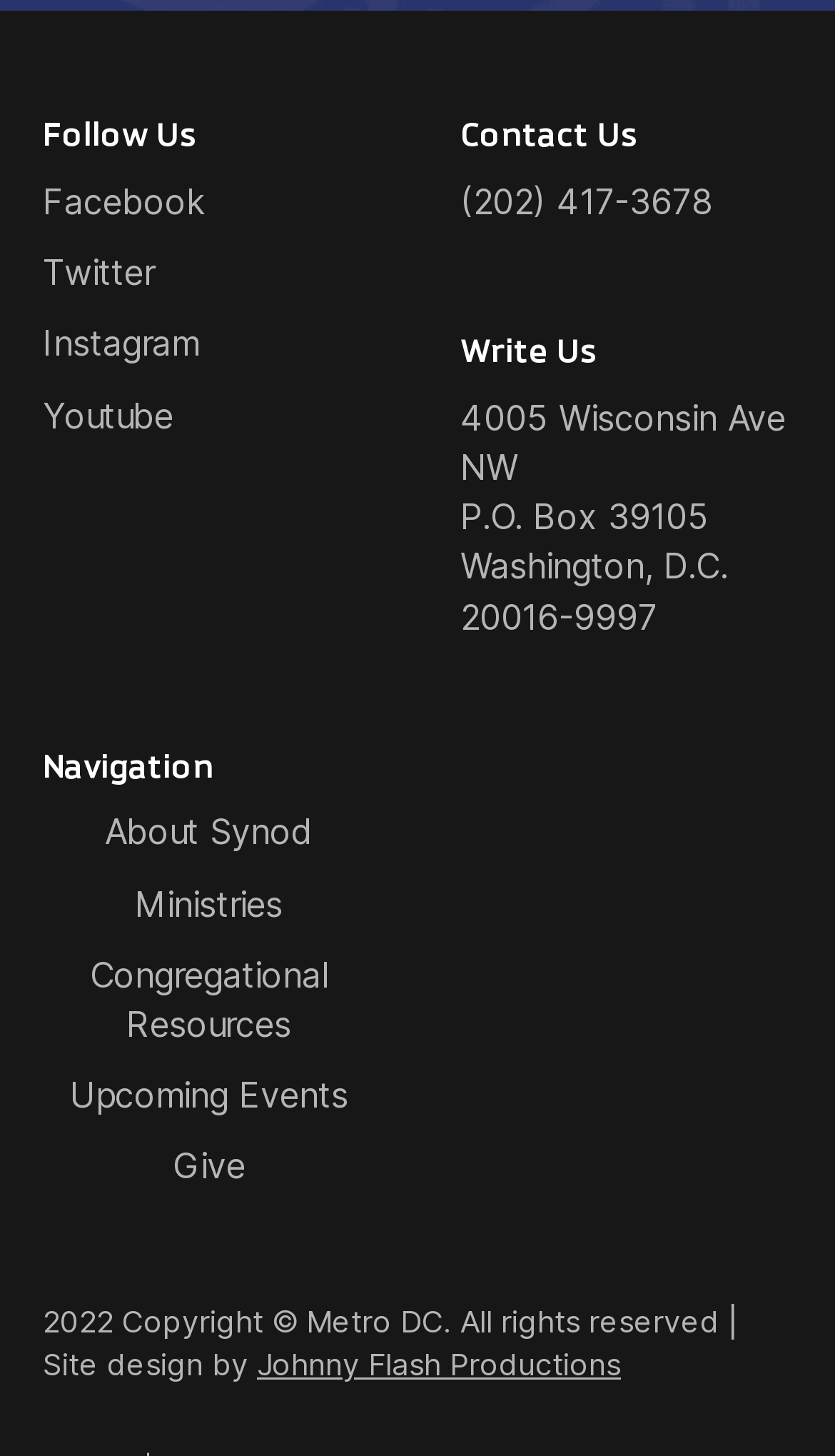Please answer the following question as detailed as possible based on the image: 
What is the address to write to?

The webpage has a section labeled 'Write Us' which contains an address, 4005 Wisconsin Ave NW, where one can write to the organization. The full address is 4005 Wisconsin Ave NW, P.O. Box 39105, Washington, D.C. 20016-9997.